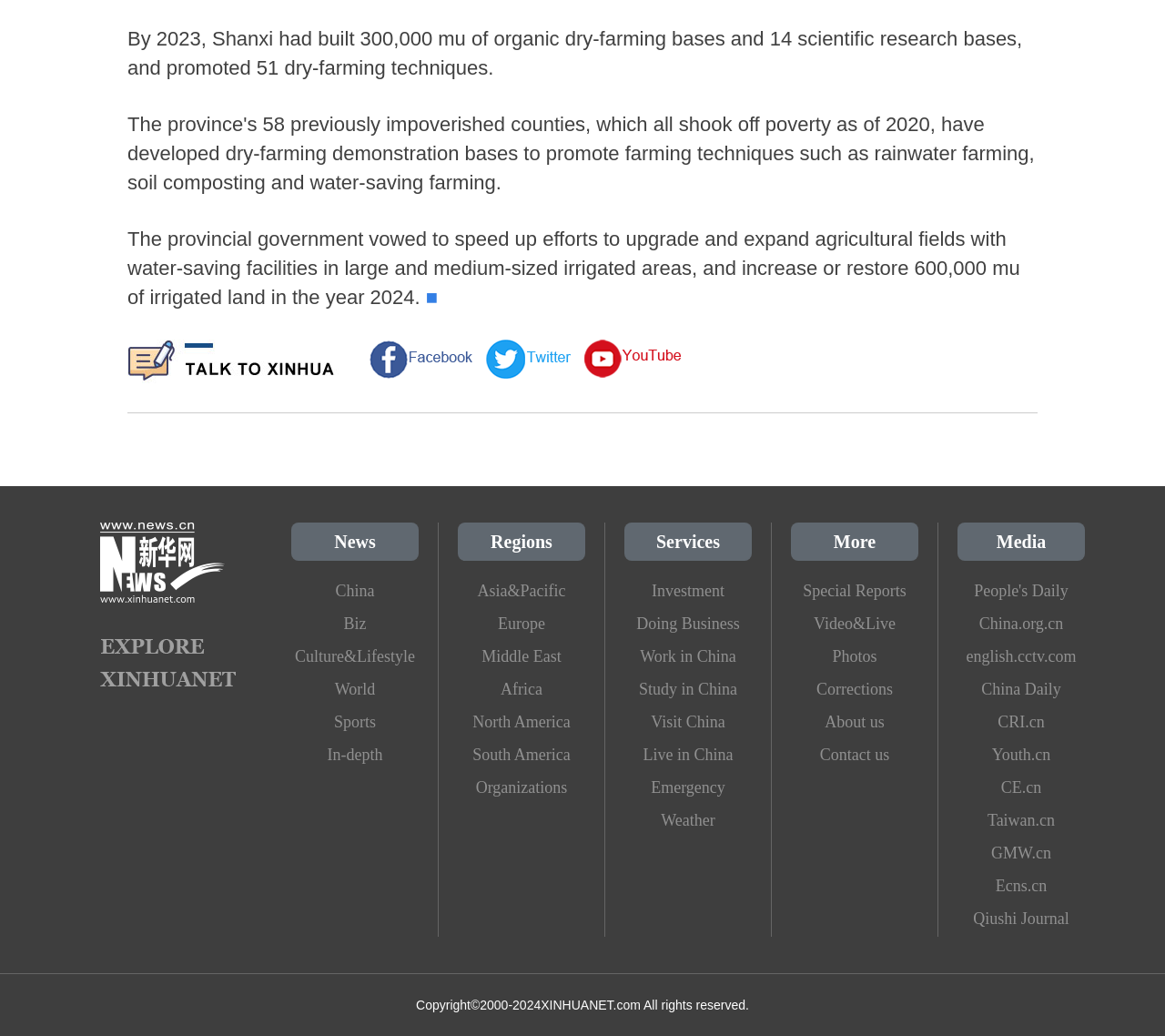Identify the bounding box for the UI element that is described as follows: "CRI.cn".

[0.822, 0.681, 0.931, 0.713]